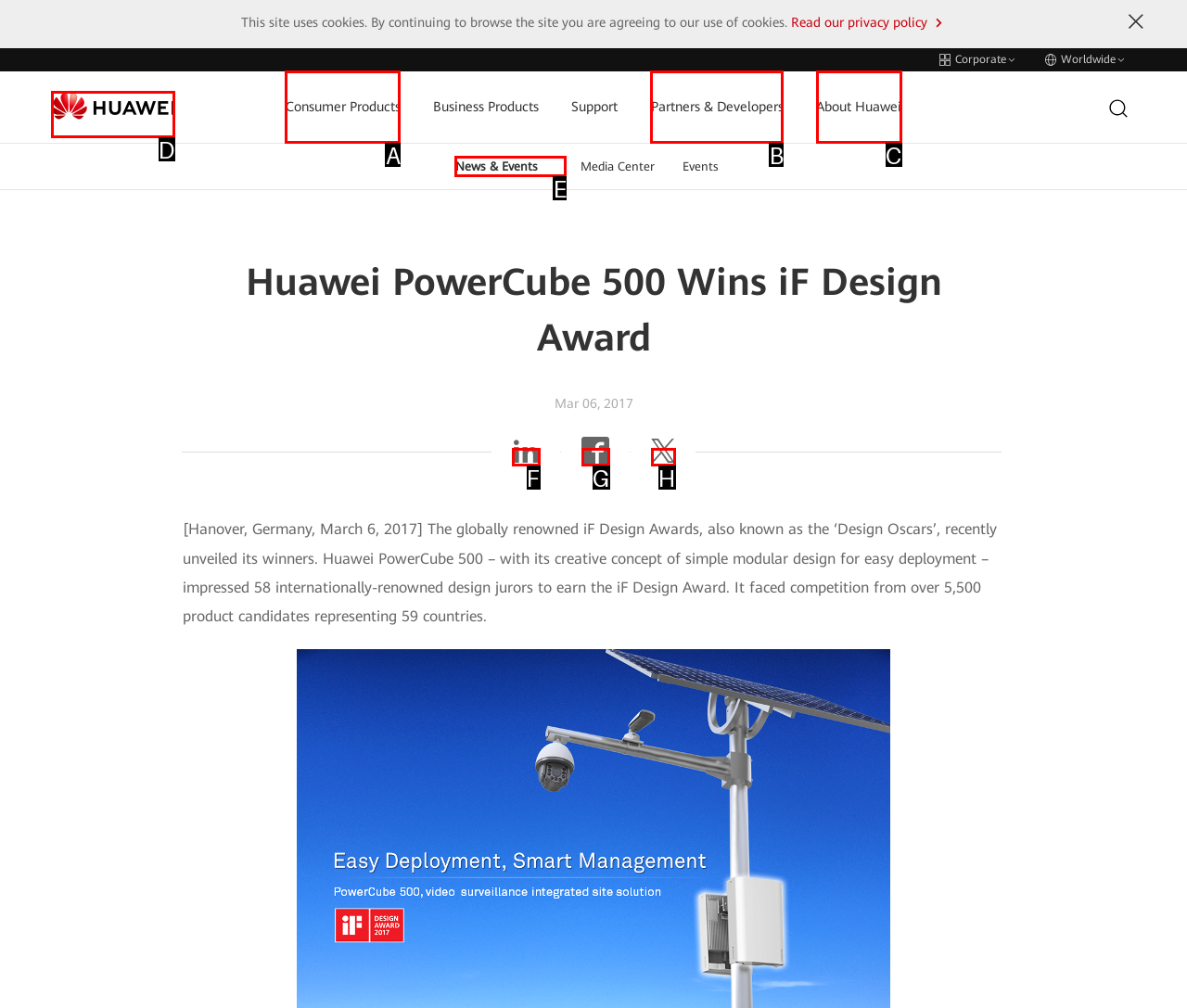From the choices provided, which HTML element best fits the description: News & Events? Answer with the appropriate letter.

E